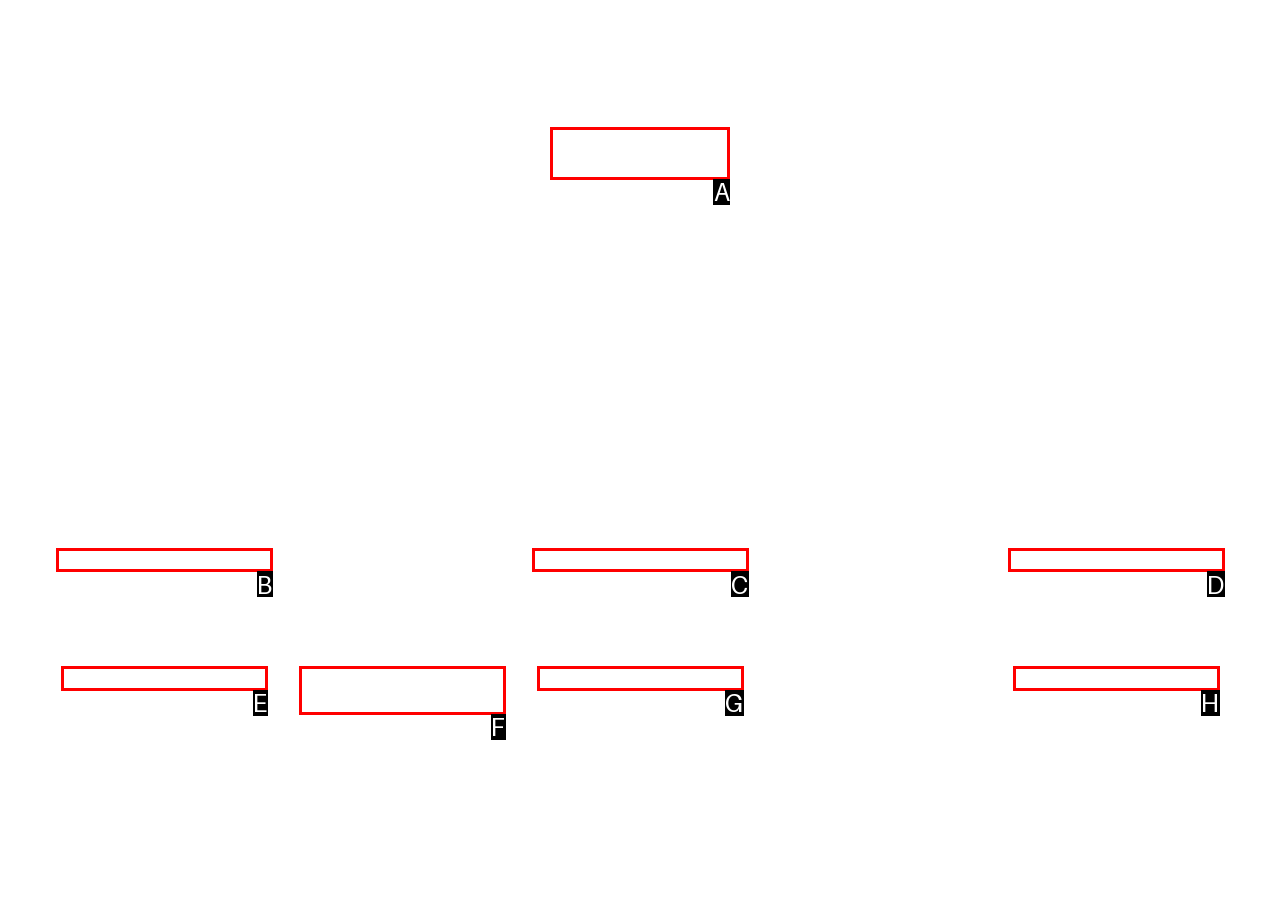To complete the task: Call for personalized advice, which option should I click? Answer with the appropriate letter from the provided choices.

A